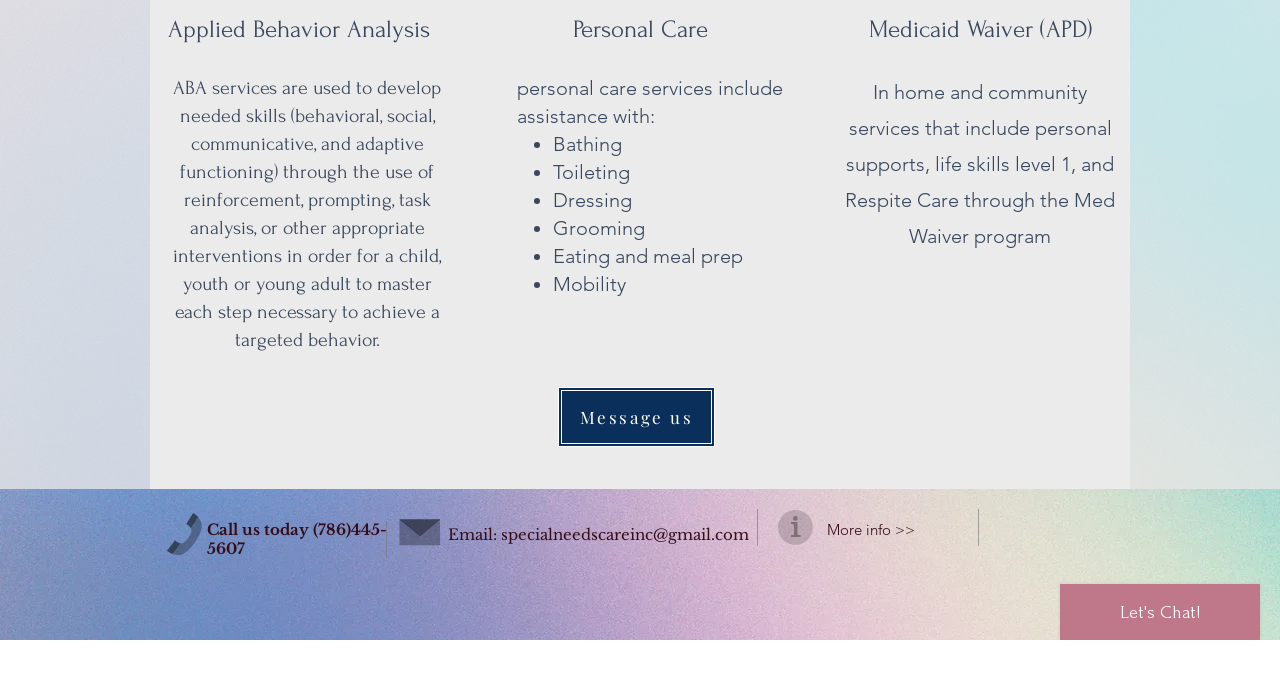Determine the bounding box coordinates of the UI element described by: "Message us".

[0.436, 0.557, 0.559, 0.643]